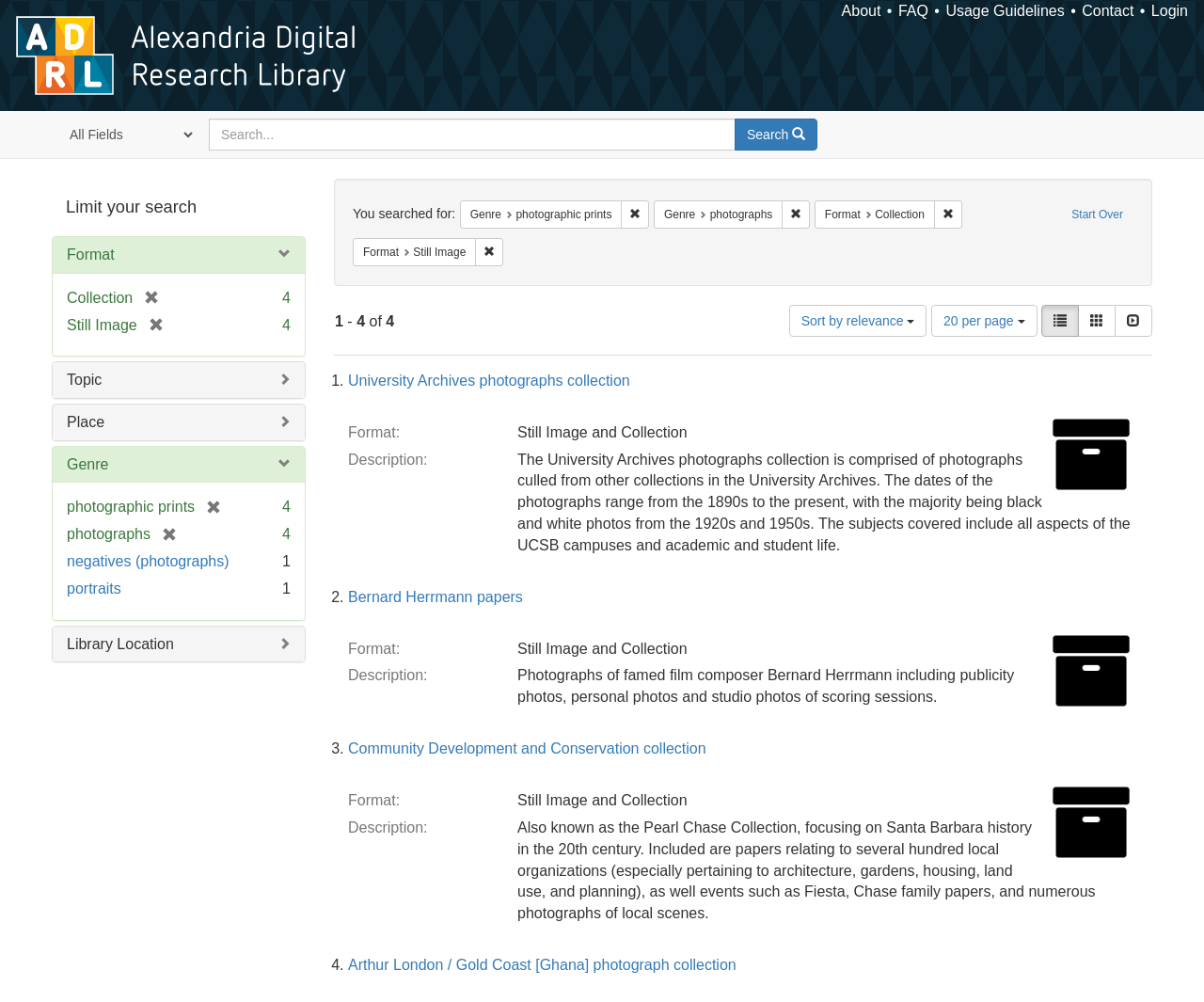Indicate the bounding box coordinates of the clickable region to achieve the following instruction: "Search for something."

[0.055, 0.118, 0.648, 0.15]